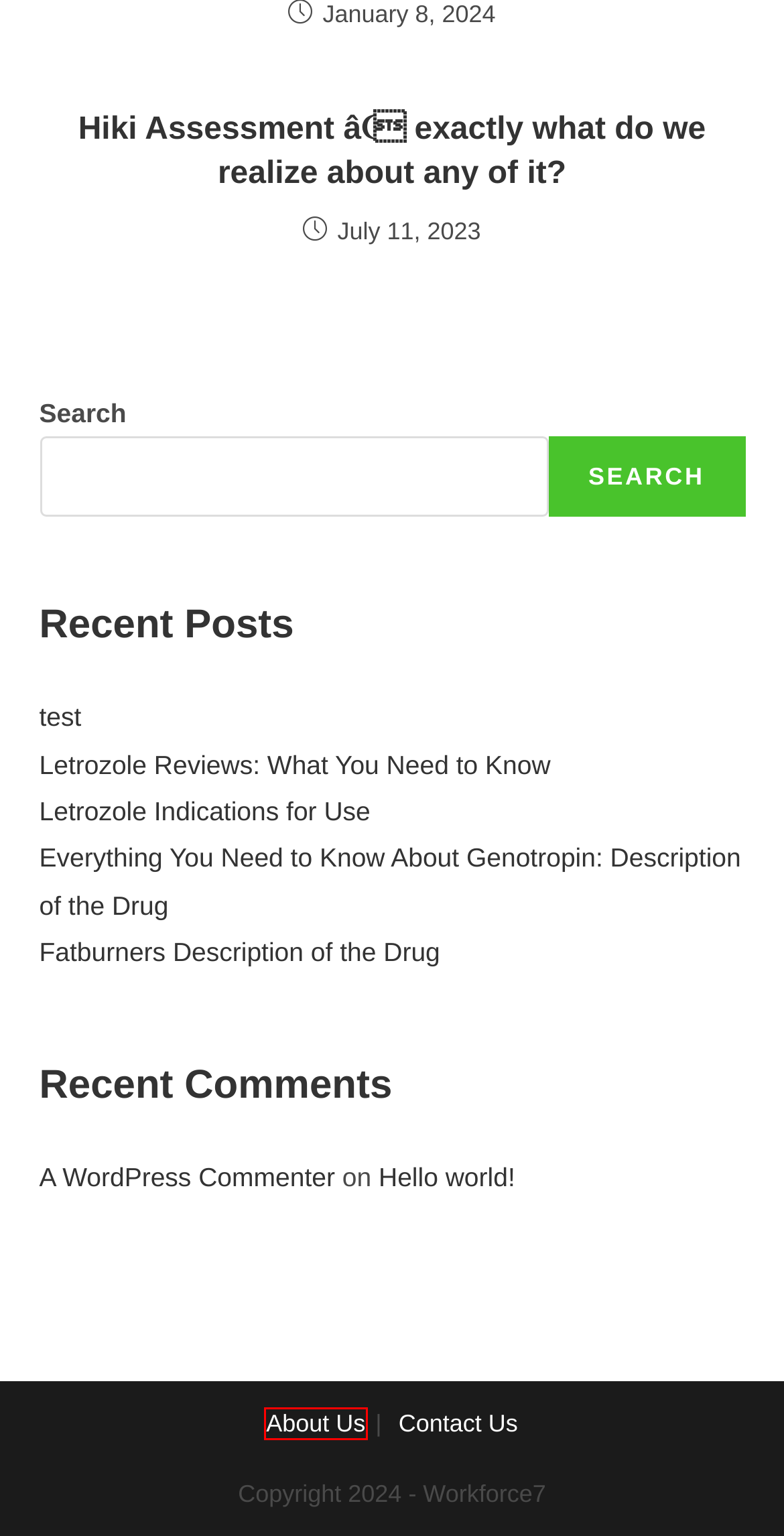You have a screenshot showing a webpage with a red bounding box highlighting an element. Choose the webpage description that best fits the new webpage after clicking the highlighted element. The descriptions are:
A. Hello world! – Welcome To Workforce
B. Contact Us – Welcome To Workforce
C. Letrozole Reviews: What You Need to Know – Welcome To Workforce
D. Hiki Assessment â exactly what do we realize about any of it? – Welcome To Workforce
E. Blog Tool, Publishing Platform, and CMS – WordPress.org
F. Everything You Need to Know About Genotropin: Description of the Drug – Welcome To Workforce
G. About Us – Welcome To Workforce
H. test – Welcome To Workforce

G